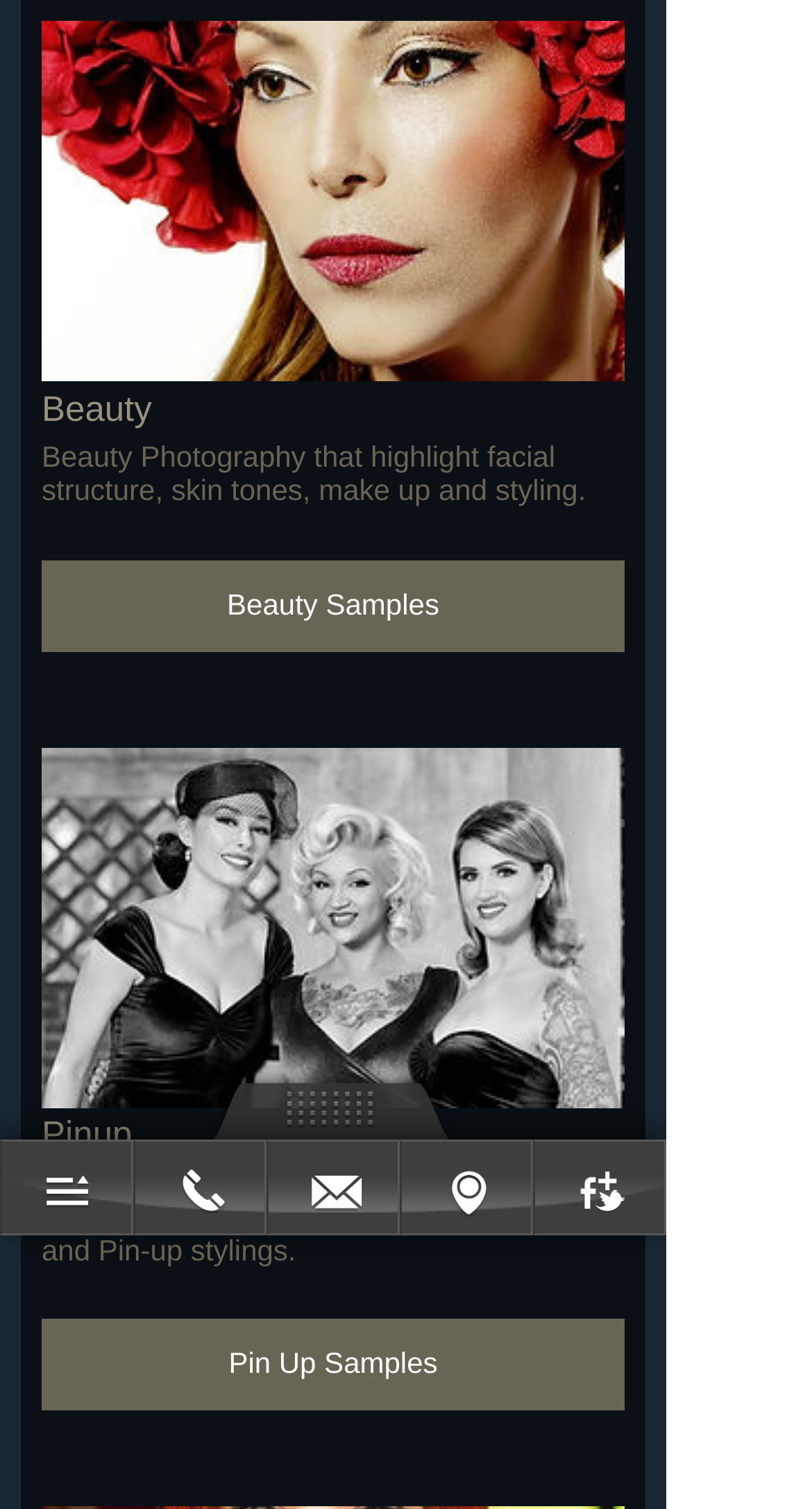What is the purpose of the 'Beauty Samples' button?
Based on the image content, provide your answer in one word or a short phrase.

To view beauty samples